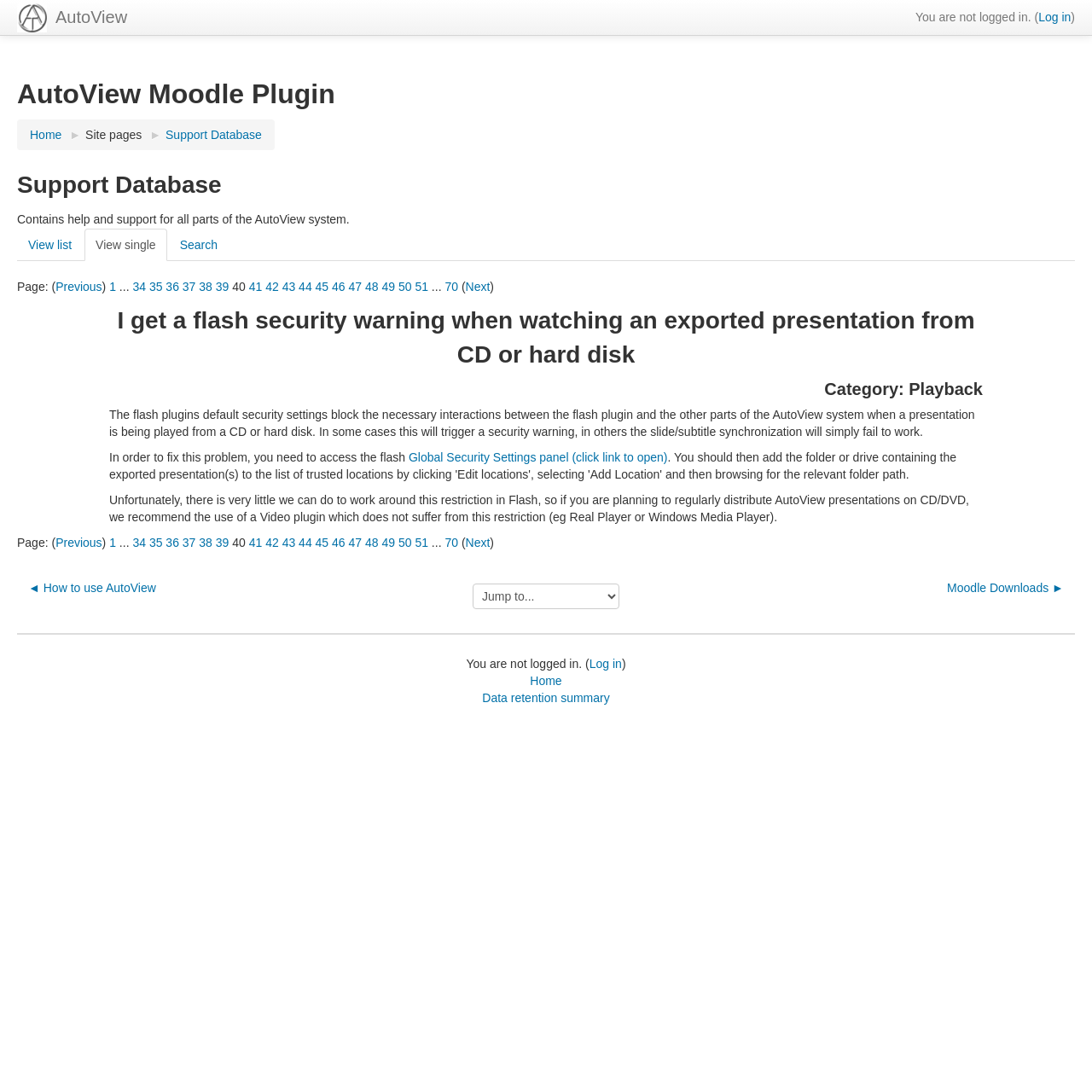What is the name of the Moodle plugin?
Your answer should be a single word or phrase derived from the screenshot.

AutoView